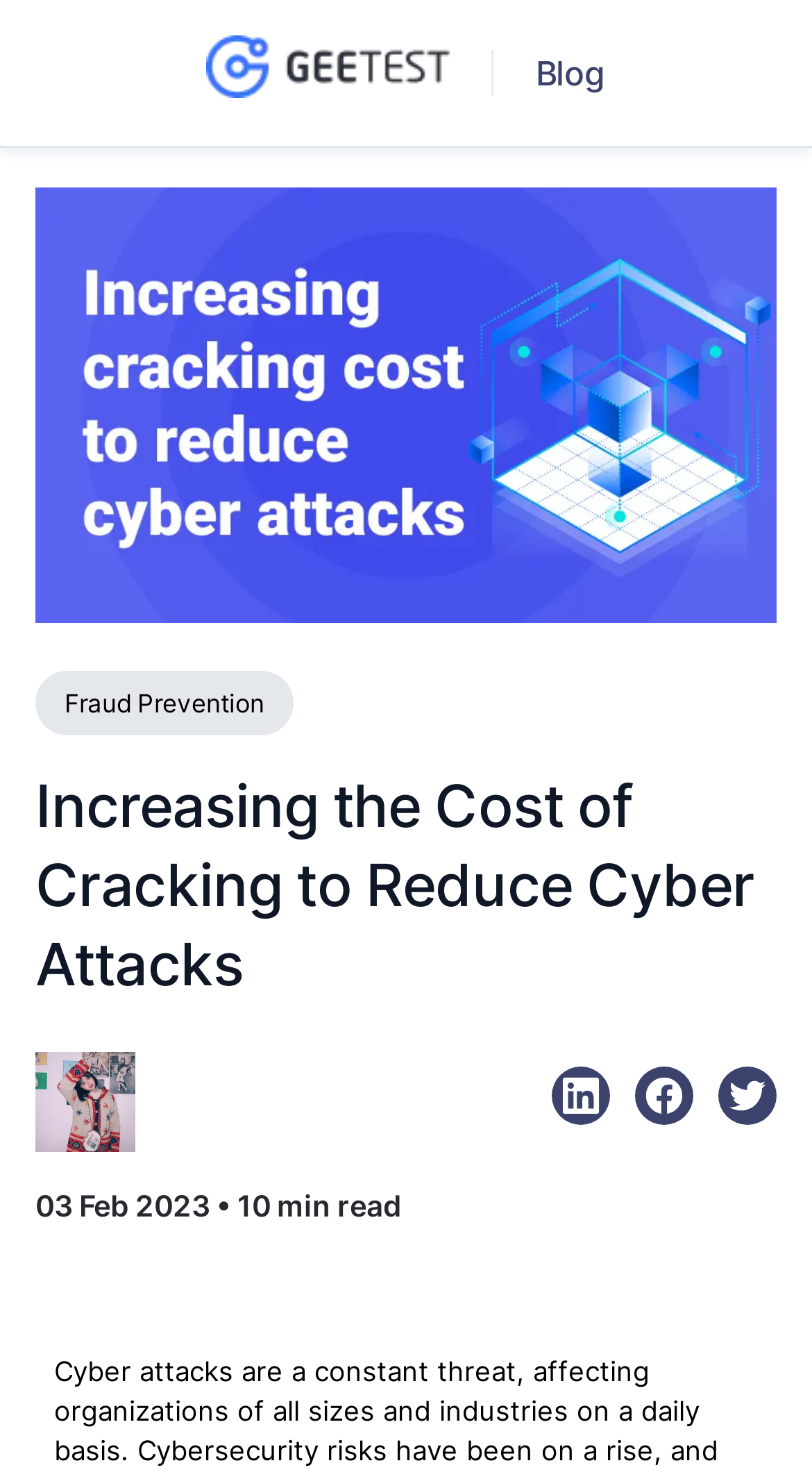Provide a comprehensive caption for the webpage.

The webpage appears to be a blog article titled "Increasing the Cost of Cracking to Reduce Cyber Attacks". At the top left corner, there is a Geetest logo, which is a link. Next to it, there is another link labeled "Blog". 

Below the logo, there is a large image that spans almost the entire width of the page. On top of this image, there is a heading with the same title as the webpage. 

To the left of the heading, there is a smaller image. Below the heading, there is a section with the title "Fraud Prevention". 

The main content of the article is not explicitly described in the accessibility tree, but it likely follows the "Fraud Prevention" section. The article was published on "03 Feb 2023" and has a reading time of "10 min". 

At the bottom of the page, there are four small images aligned horizontally, but their contents are not described.